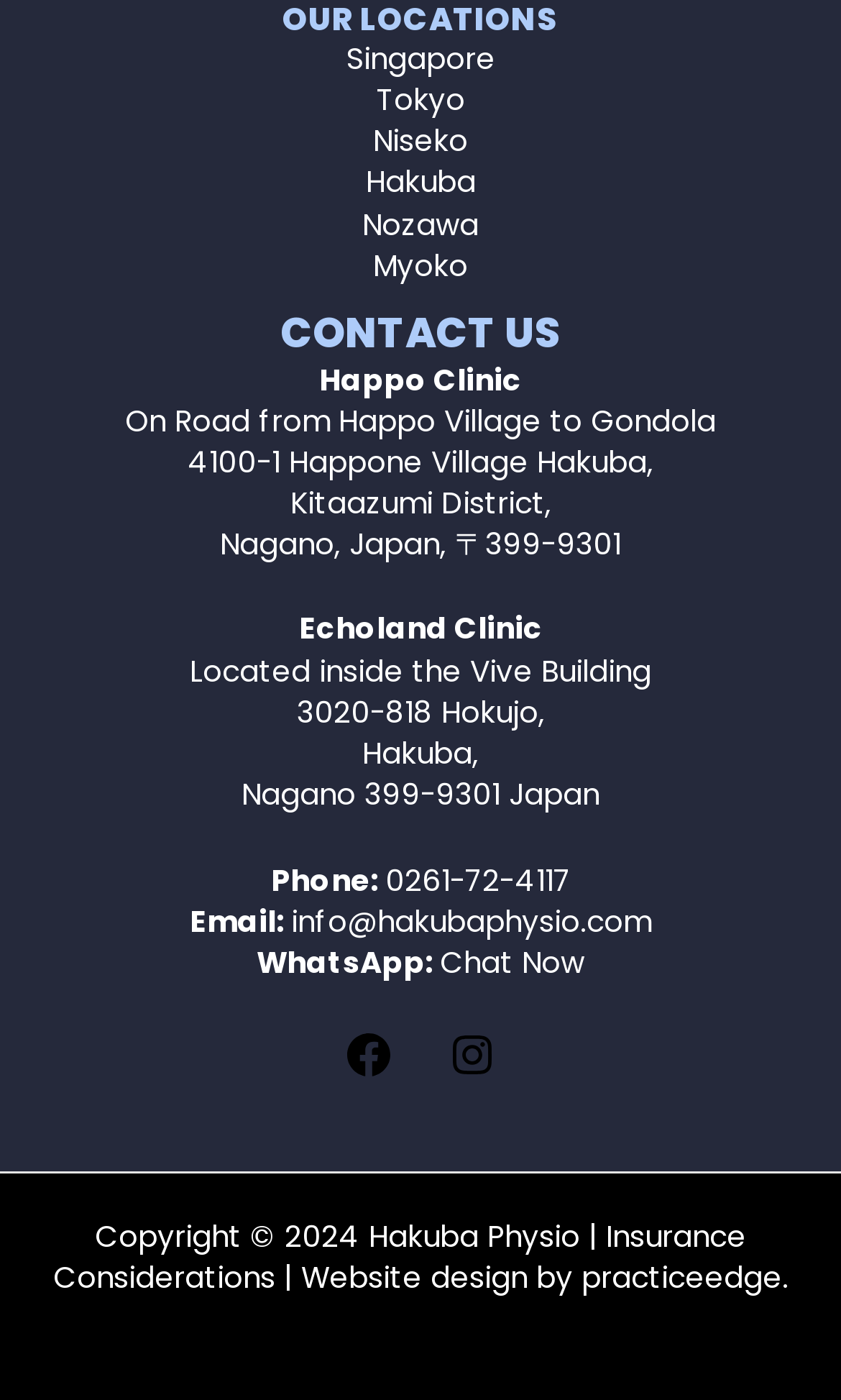Respond to the question below with a single word or phrase: What is the name of the village where the Echoland Clinic is located?

Hakuba